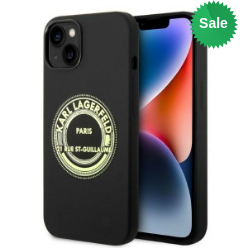Answer briefly with one word or phrase:
What is the brand name on the iPhone case?

KARL LAGERFELD PARIS